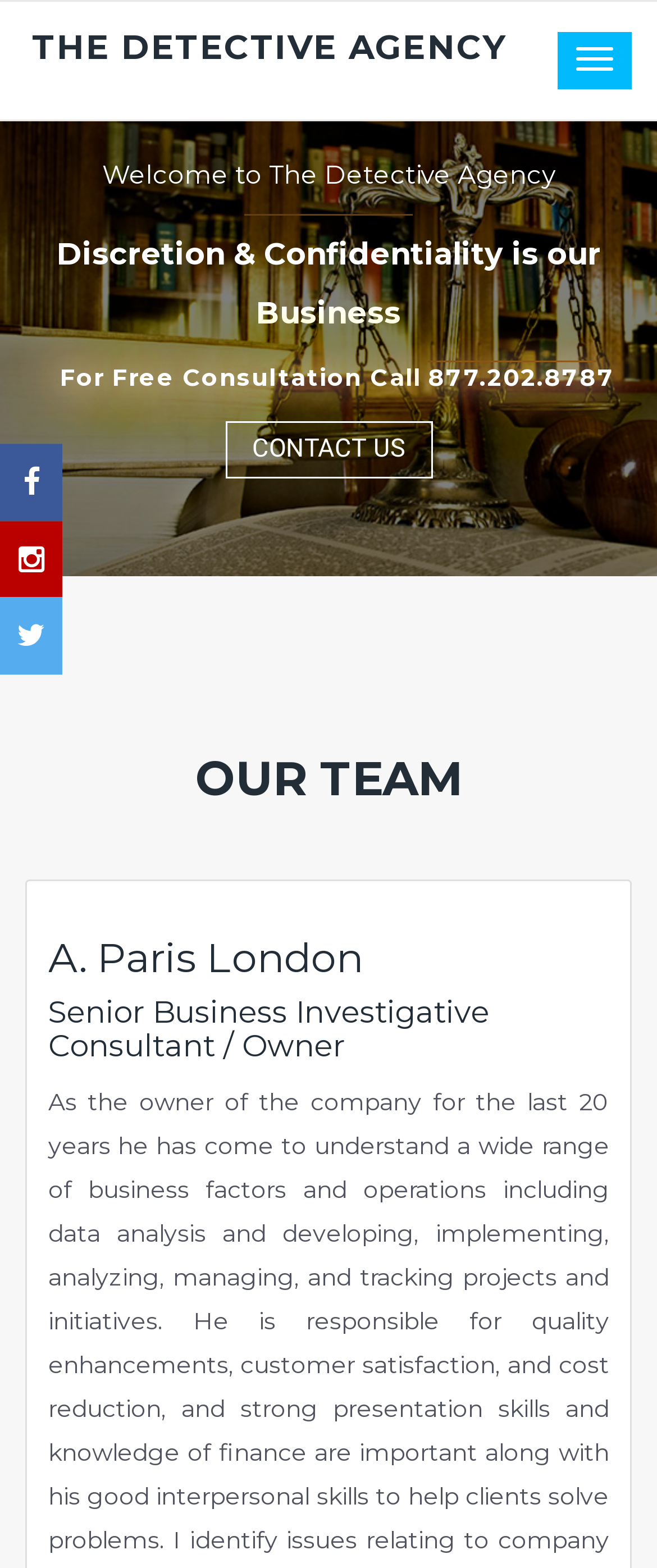Please use the details from the image to answer the following question comprehensively:
What is the business promise of The Detective Agency?

I looked at the option element with the text 'Welcome to The Detective Agency Discretion & Confidentiality is our Business For Free Consultation Call 877.202.8787 CONTACT US' and extracted the business promise from it.